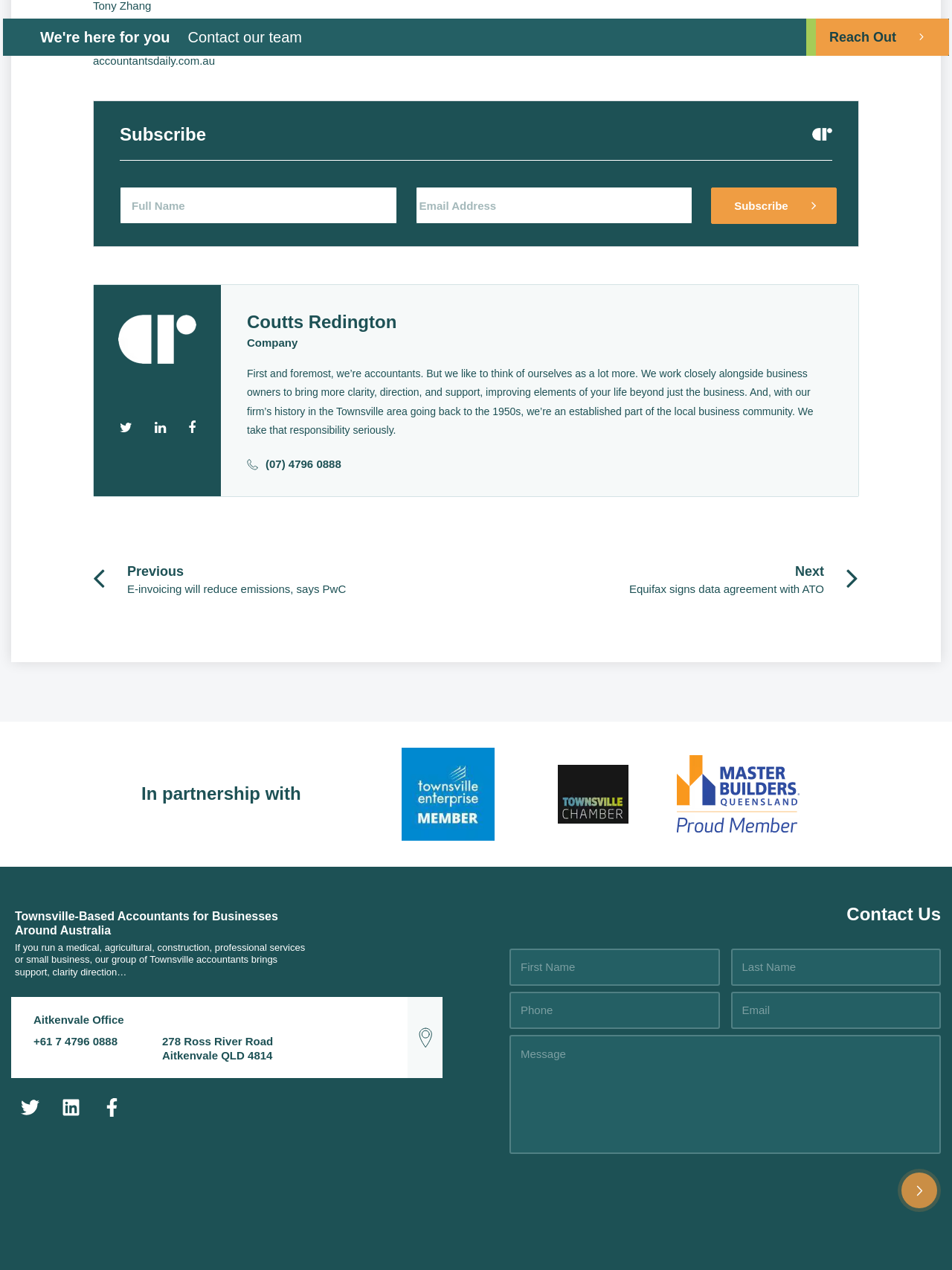Using the webpage screenshot and the element description name="input_2" placeholder="Email Address", determine the bounding box coordinates. Specify the coordinates in the format (top-left x, top-left y, bottom-right x, bottom-right y) with values ranging from 0 to 1.

[0.436, 0.147, 0.727, 0.176]